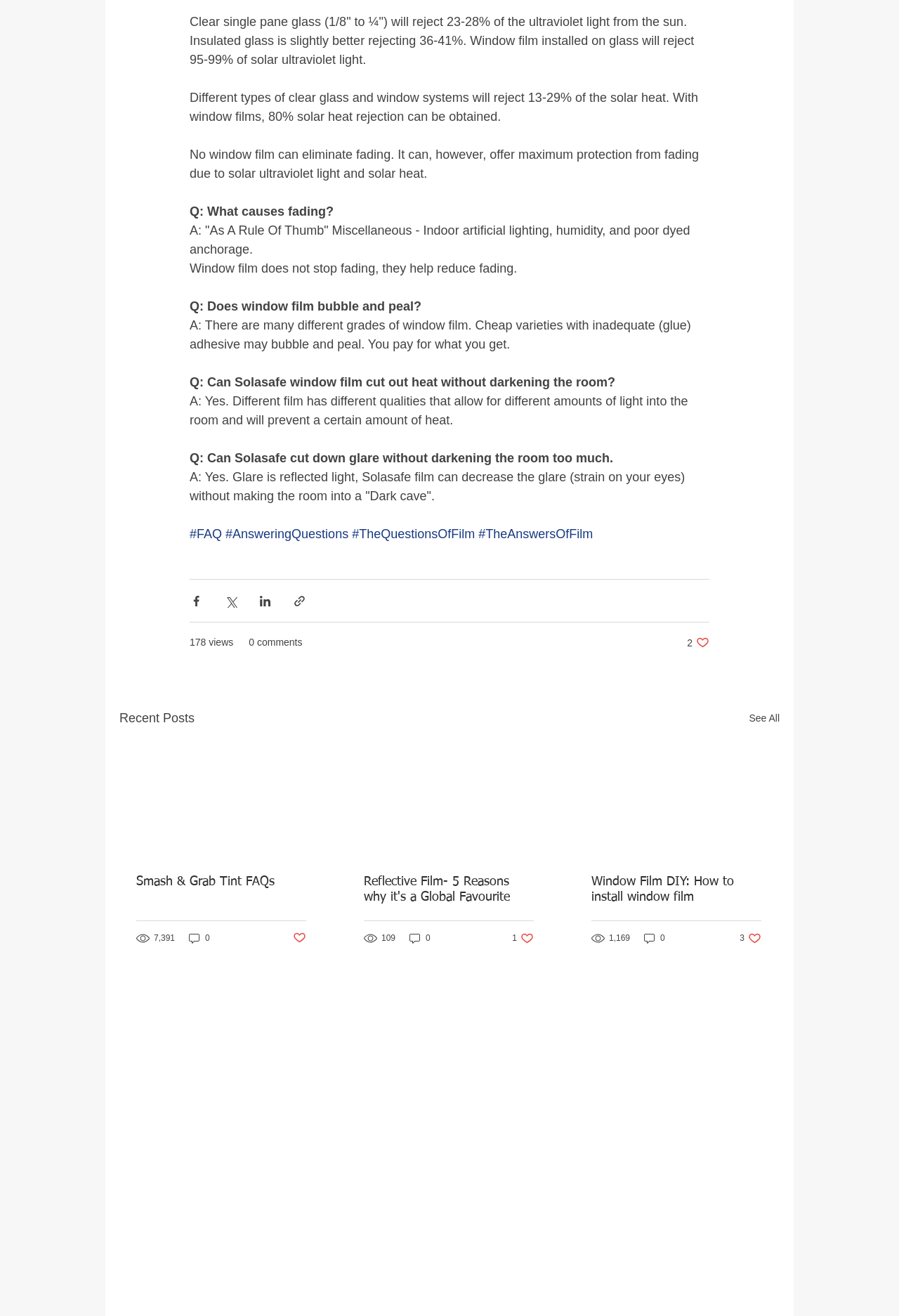Locate the bounding box of the UI element based on this description: "0 comments". Provide four float numbers between 0 and 1 as [left, top, right, bottom].

[0.277, 0.483, 0.336, 0.494]